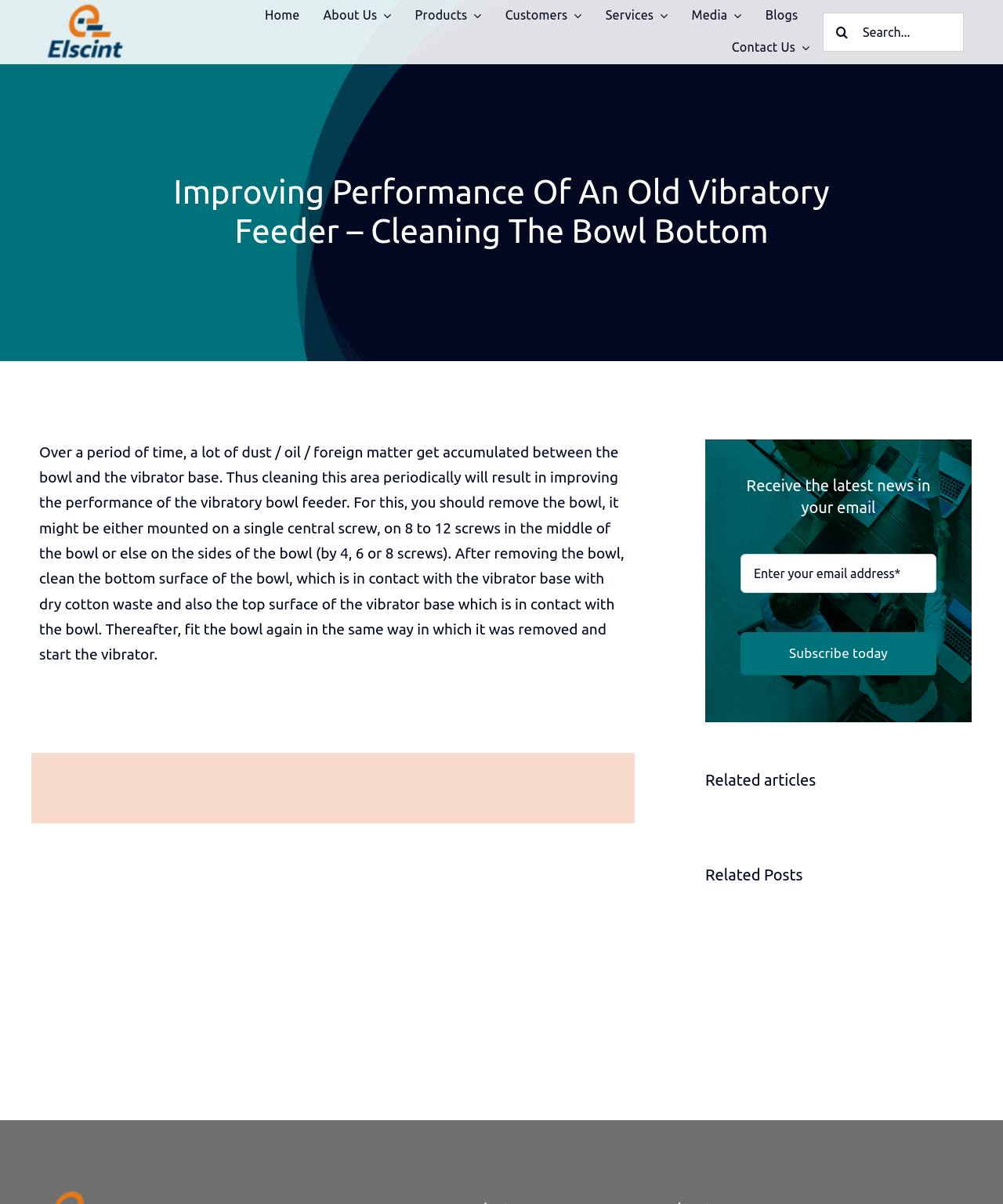Kindly provide the bounding box coordinates of the section you need to click on to fulfill the given instruction: "Search for something".

[0.82, 0.011, 0.961, 0.043]